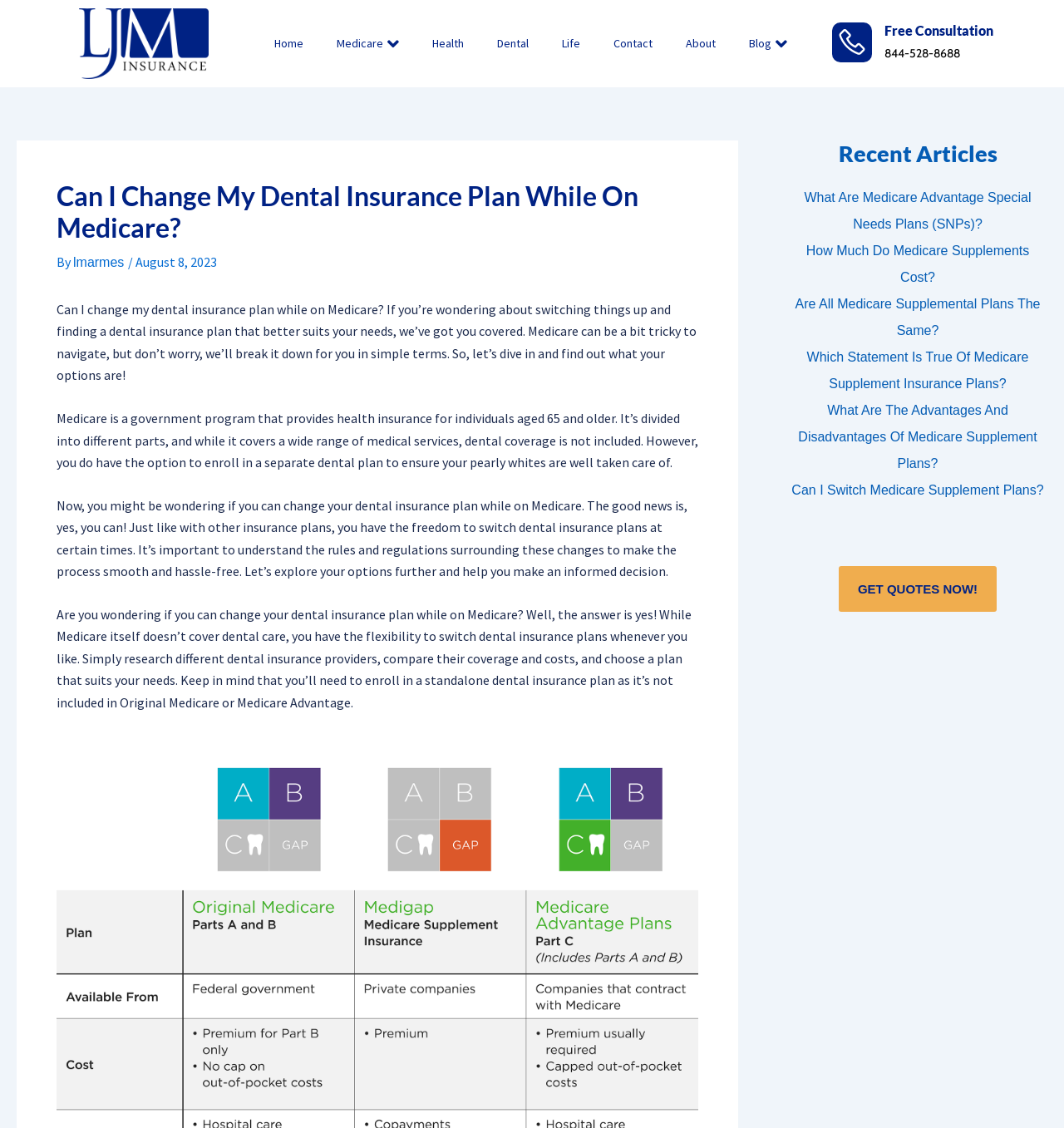Answer the following query with a single word or phrase:
What is the main topic of the article?

Dental insurance on Medicare